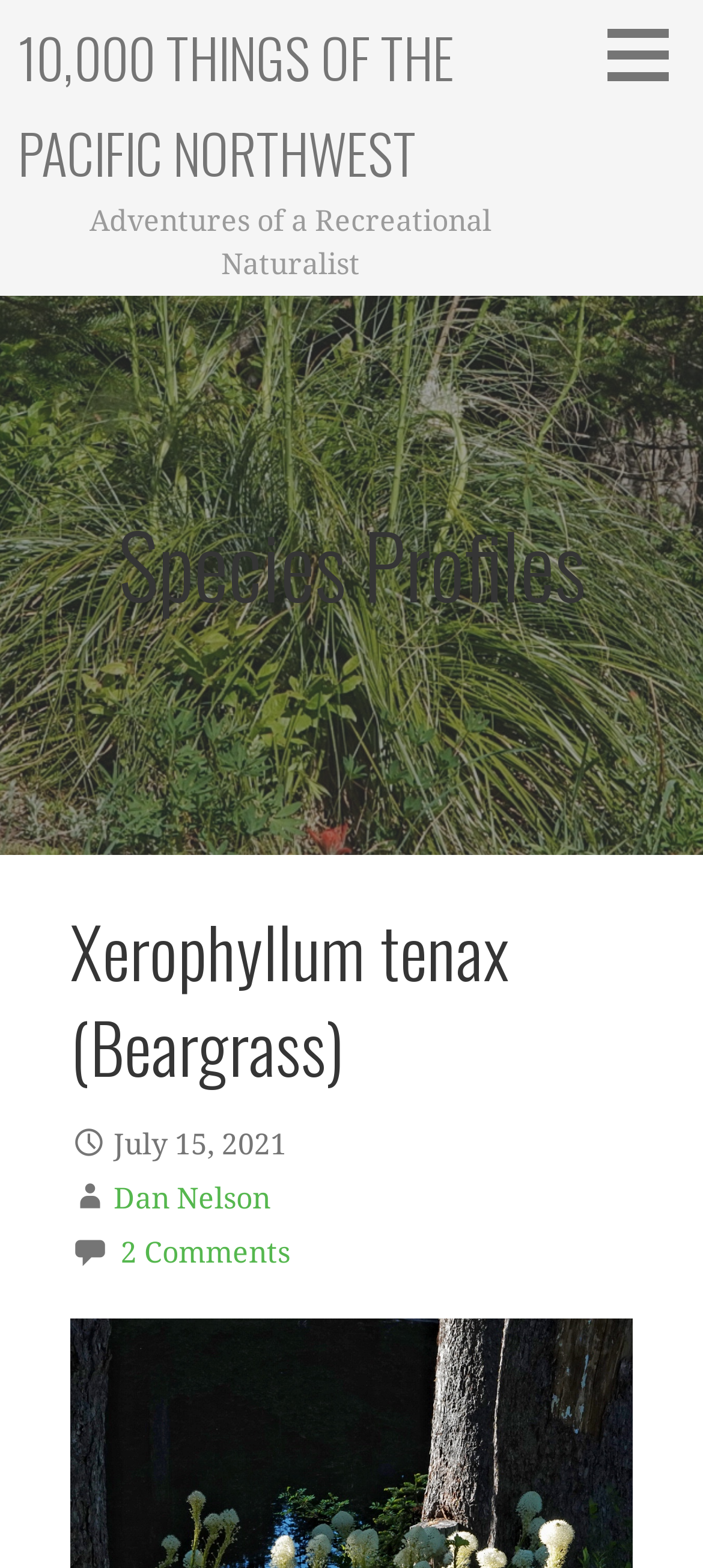What is the name of the website?
Answer the question with as much detail as you can, using the image as a reference.

I found the answer by looking at the link '10,000 THINGS OF THE PACIFIC NORTHWEST' which is a top-level element on the webpage. This link is likely the name of the website, as it is prominently displayed at the top of the page.